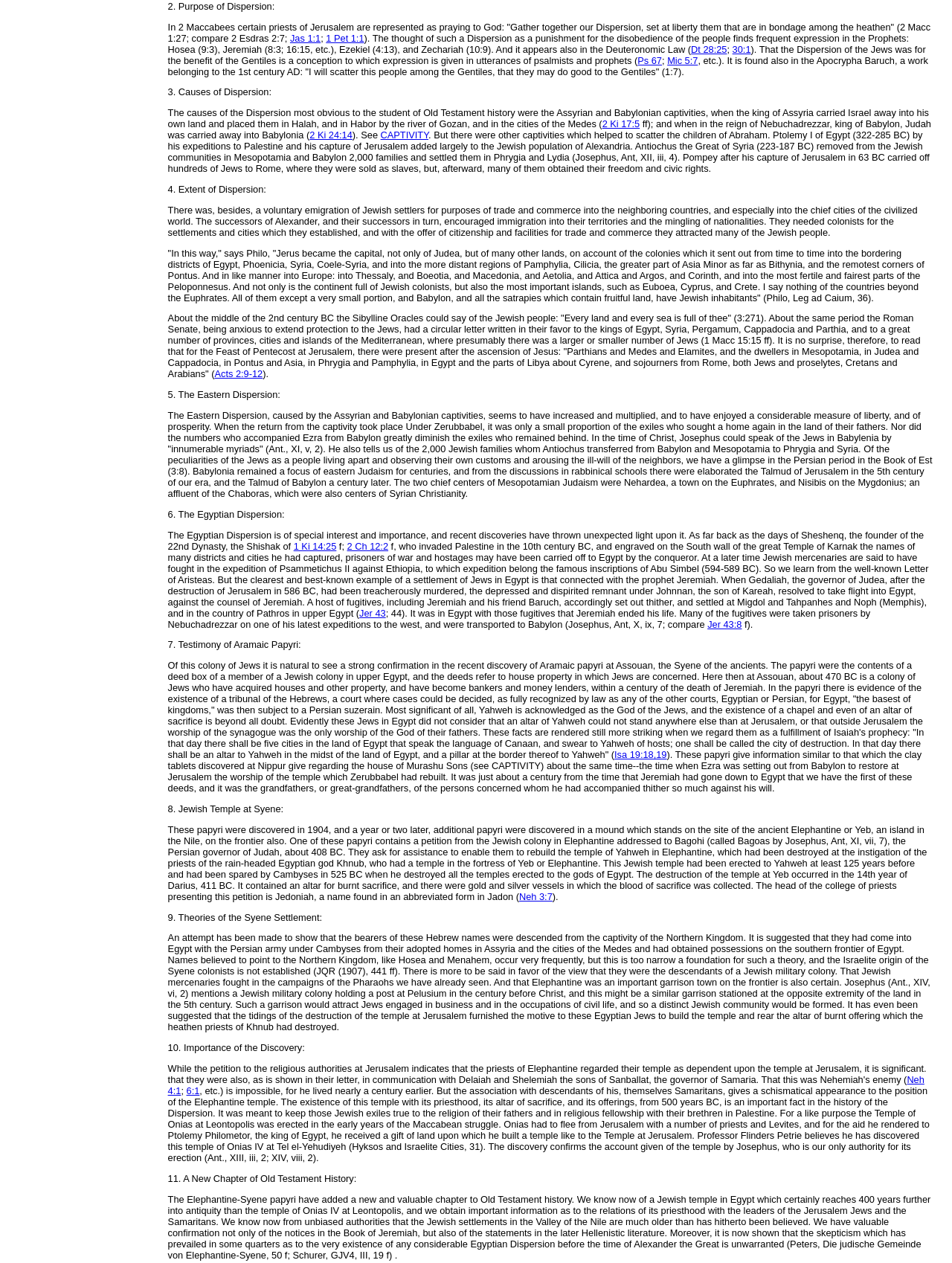Specify the bounding box coordinates of the element's area that should be clicked to execute the given instruction: "Click the link 'Dt 28:25'". The coordinates should be four float numbers between 0 and 1, i.e., [left, top, right, bottom].

[0.726, 0.035, 0.764, 0.043]